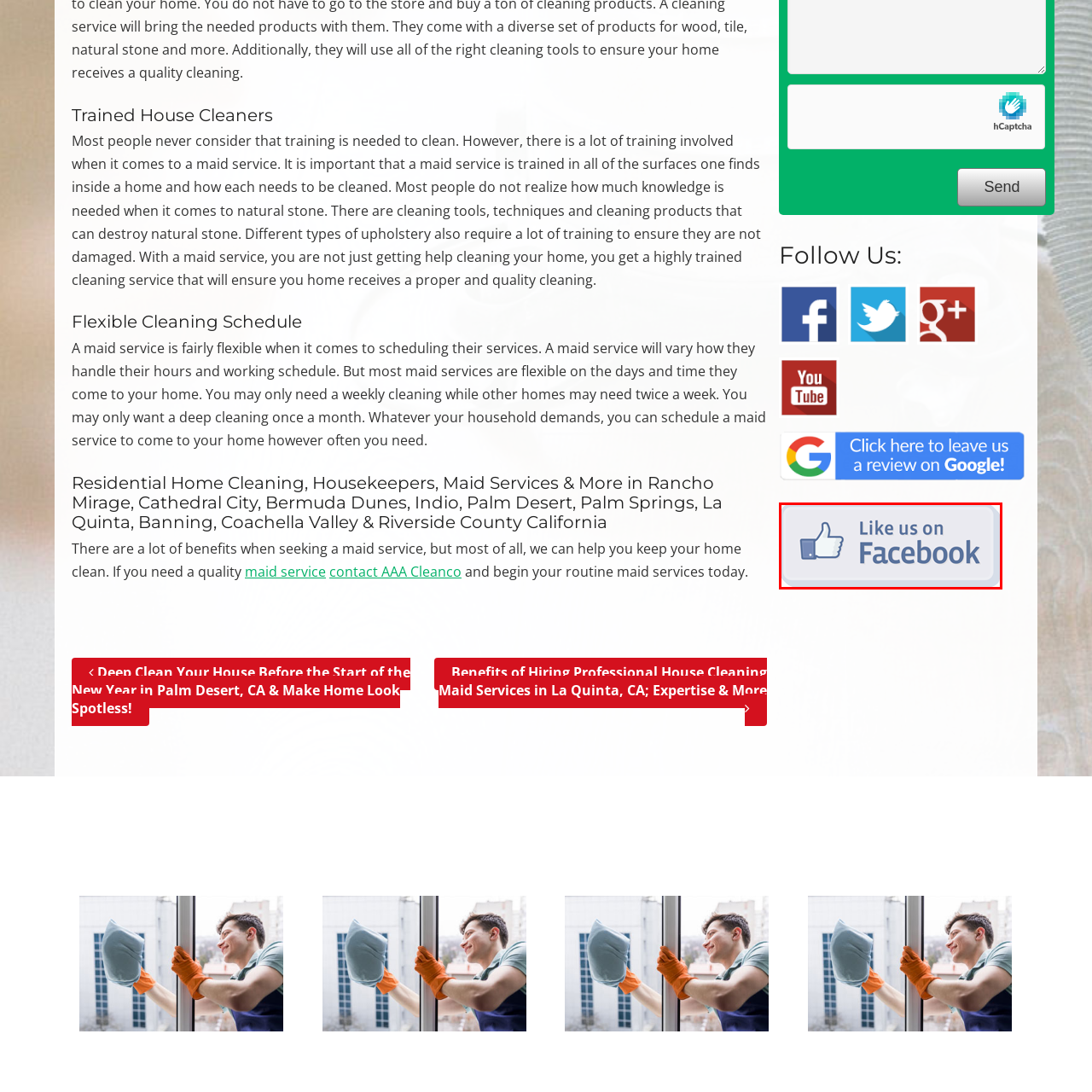What industry is the service related to?
Look at the image contained within the red bounding box and provide a detailed answer based on the visual details you can infer from it.

The presence of the Facebook 'Like' button emphasizes the importance of social media in promoting services within the residential cleaning industry, providing an accessible way for customers to connect and share their experiences.